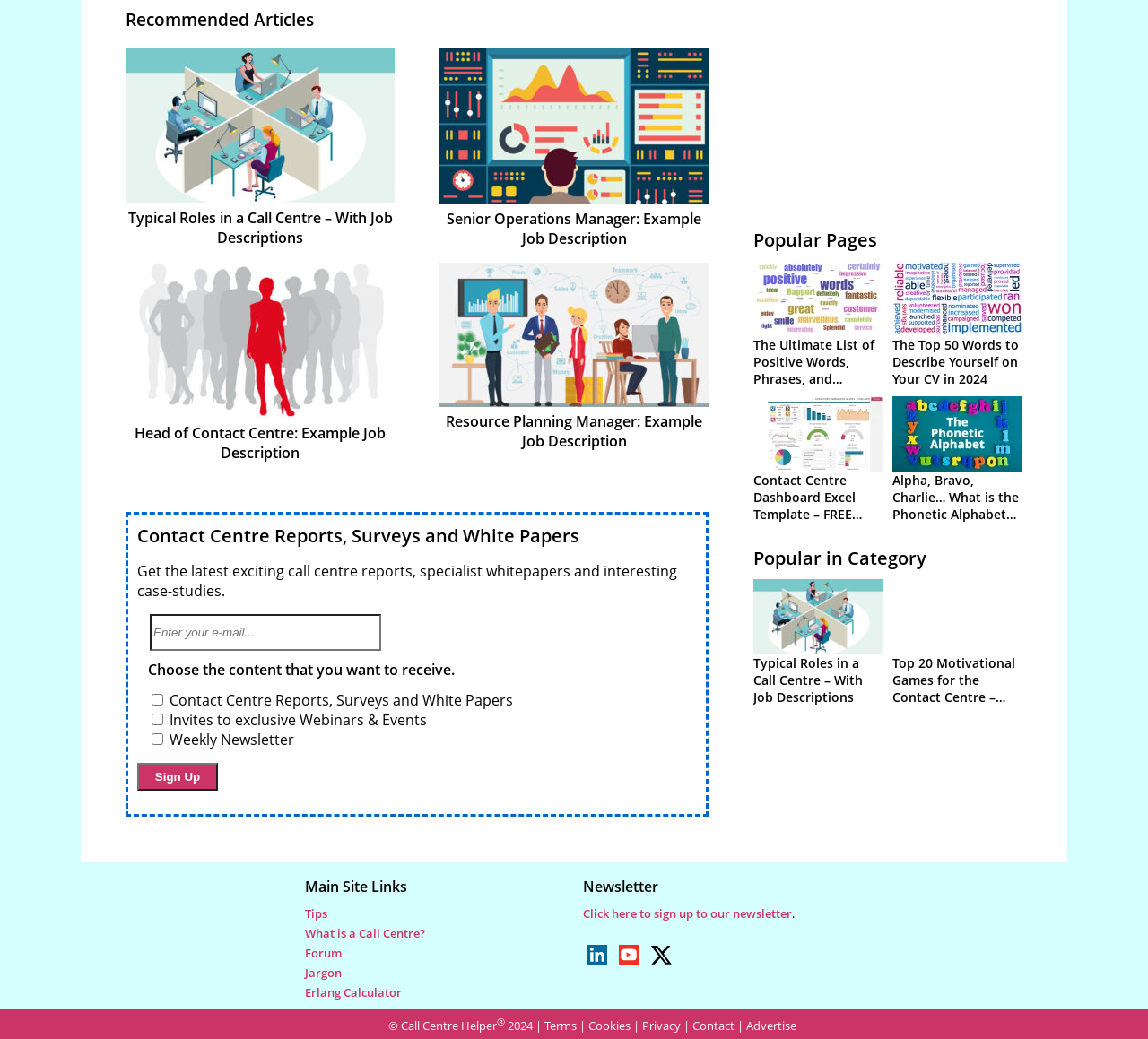Can you find the bounding box coordinates for the UI element given this description: "What is a Call Centre?"? Provide the coordinates as four float numbers between 0 and 1: [left, top, right, bottom].

[0.266, 0.89, 0.37, 0.906]